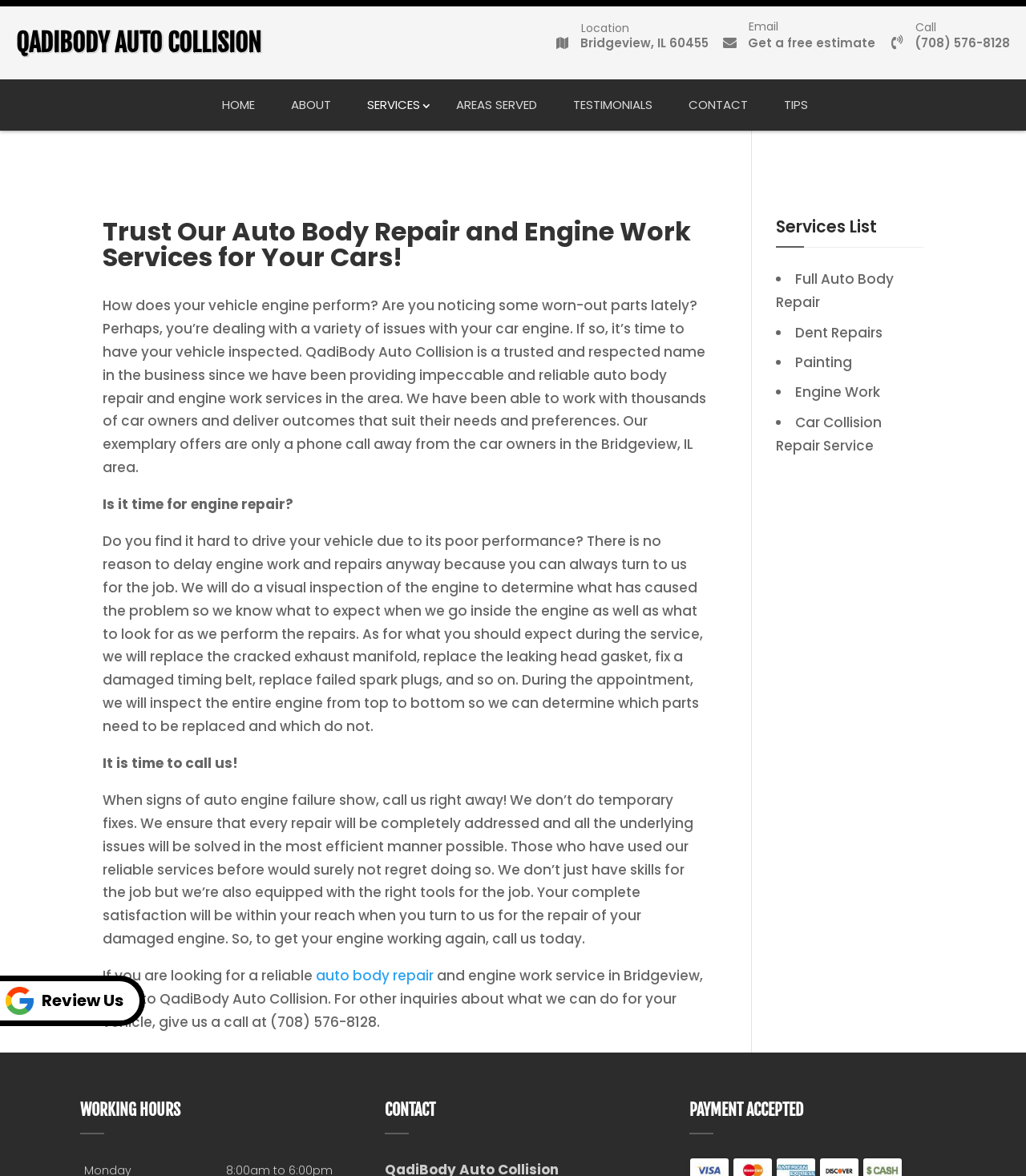Locate the primary heading on the webpage and return its text.

Trust Our Auto Body Repair and Engine Work Services for Your Cars!